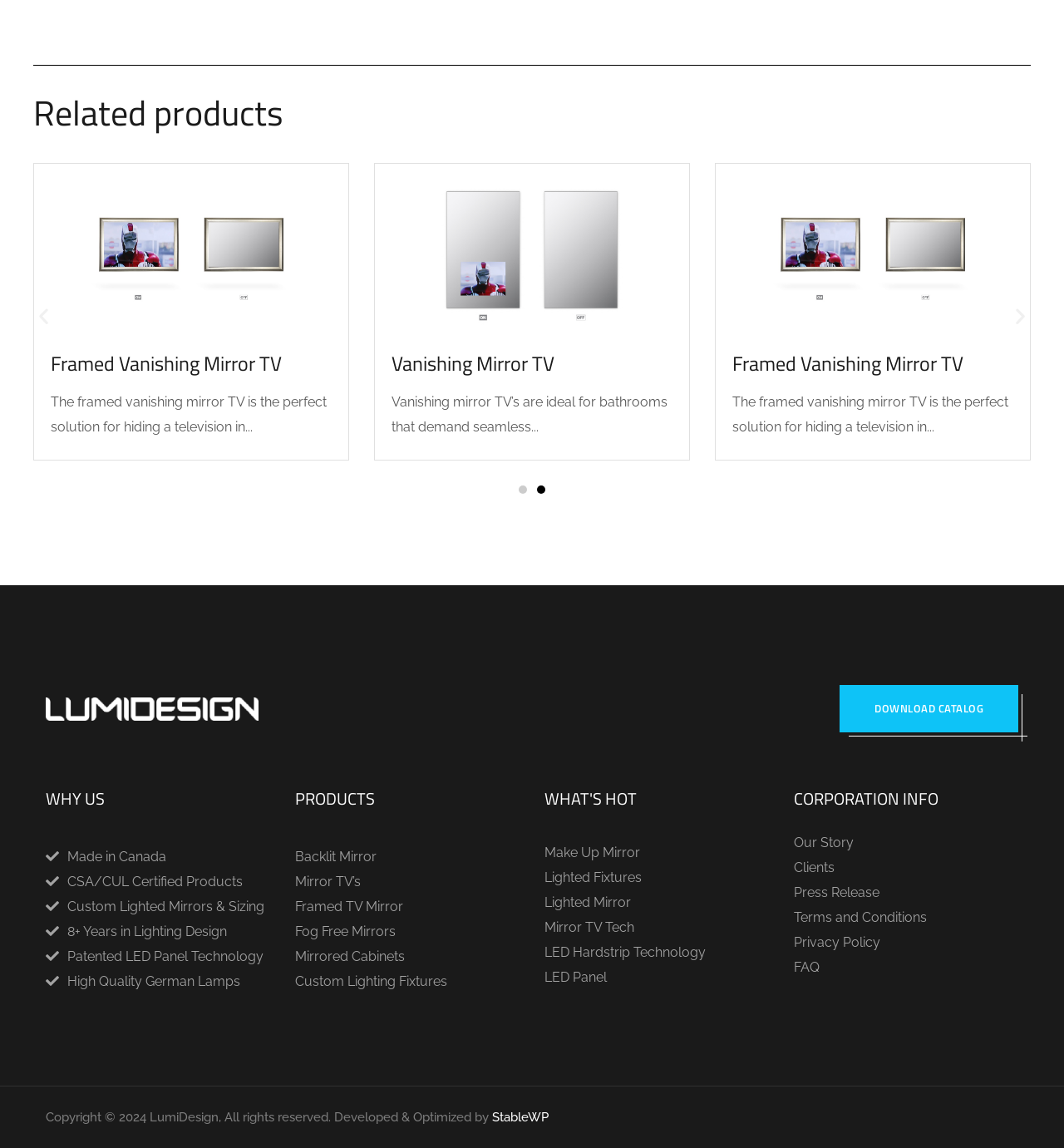Predict the bounding box of the UI element that fits this description: "Make Up Mirror".

[0.512, 0.735, 0.602, 0.749]